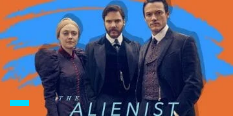Create an extensive and detailed description of the image.

This image features the main characters from the psychological thriller series "The Alienist." Set against a vibrant, colorful background, the trio showcases their distinct period attire, emphasizing the show's historical context. The central figure, likely the lead character, stands confidently flanked by two companions, each presenting a unique style that reflects their respective personalities. The show's title, "THE ALIENIST," is prominently displayed at the bottom, indicative of the series' focus on crime-solving and psychological themes. The dynamic composition and color palette suggest a blend of seriousness with an engaging visual appeal, drawing viewers into the intricate world of the show.